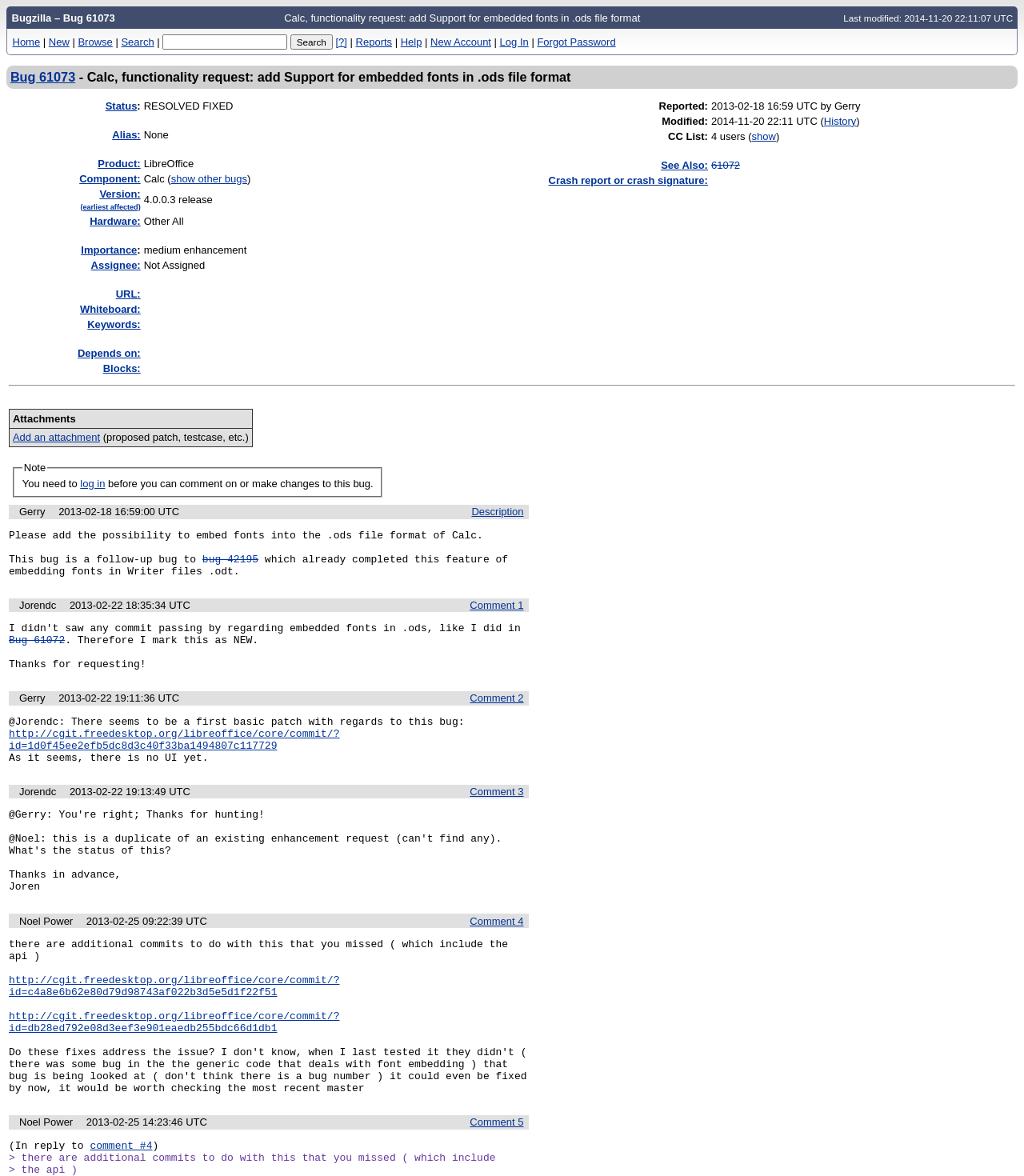Is bug 61073 assigned to someone?
Provide a fully detailed and comprehensive answer to the question.

I found the answer by examining the table with the bug details, where the 'Assignee:' rowheader is associated with the gridcell containing the text 'Not Assigned'.